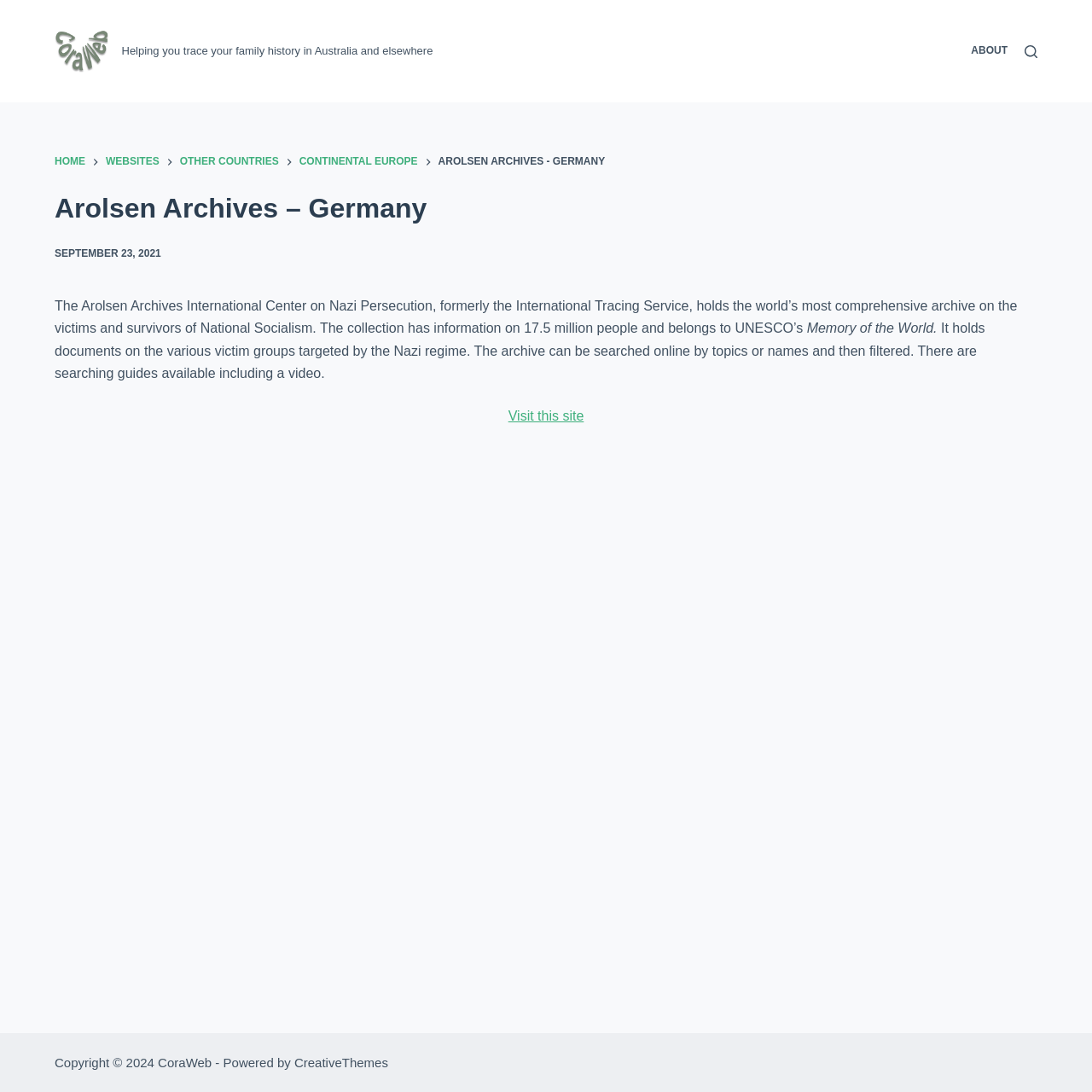For the element described, predict the bounding box coordinates as (top-left x, top-left y, bottom-right x, bottom-right y). All values should be between 0 and 1. Element description: Visit this site

[0.465, 0.375, 0.535, 0.388]